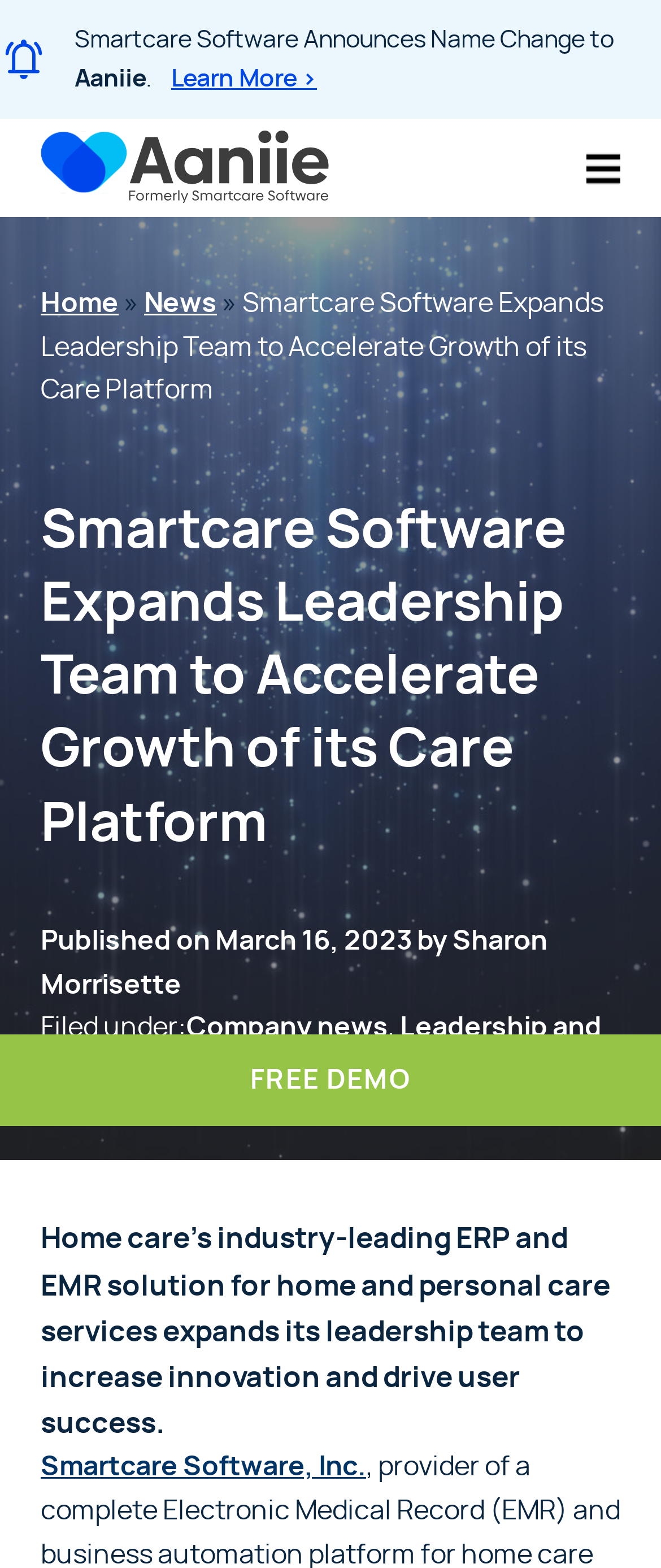Please identify the coordinates of the bounding box that should be clicked to fulfill this instruction: "Click the 'FREE DEMO' button".

[0.0, 0.66, 1.0, 0.718]